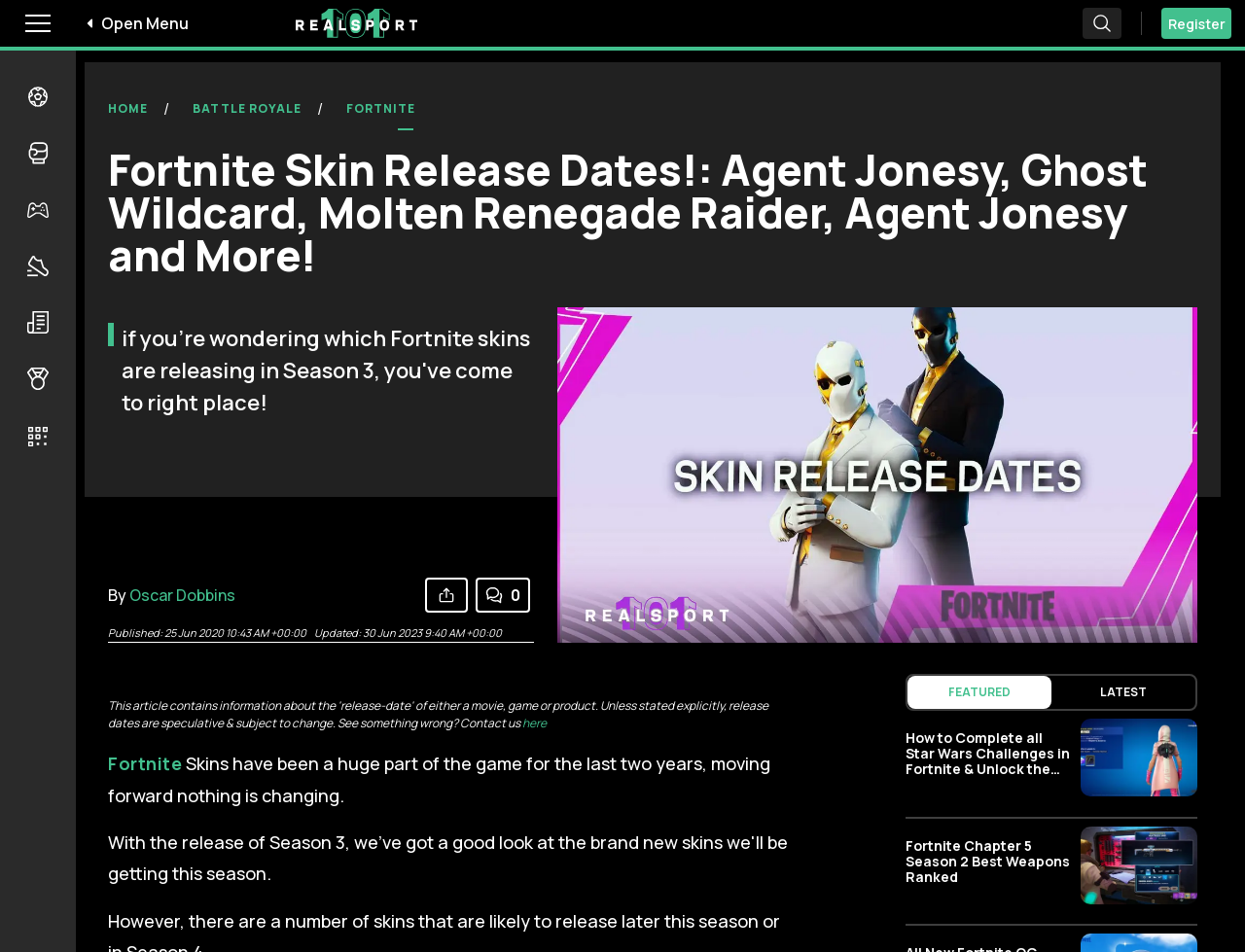Please find the bounding box coordinates of the element that you should click to achieve the following instruction: "Click on the 'FAQ' link". The coordinates should be presented as four float numbers between 0 and 1: [left, top, right, bottom].

None